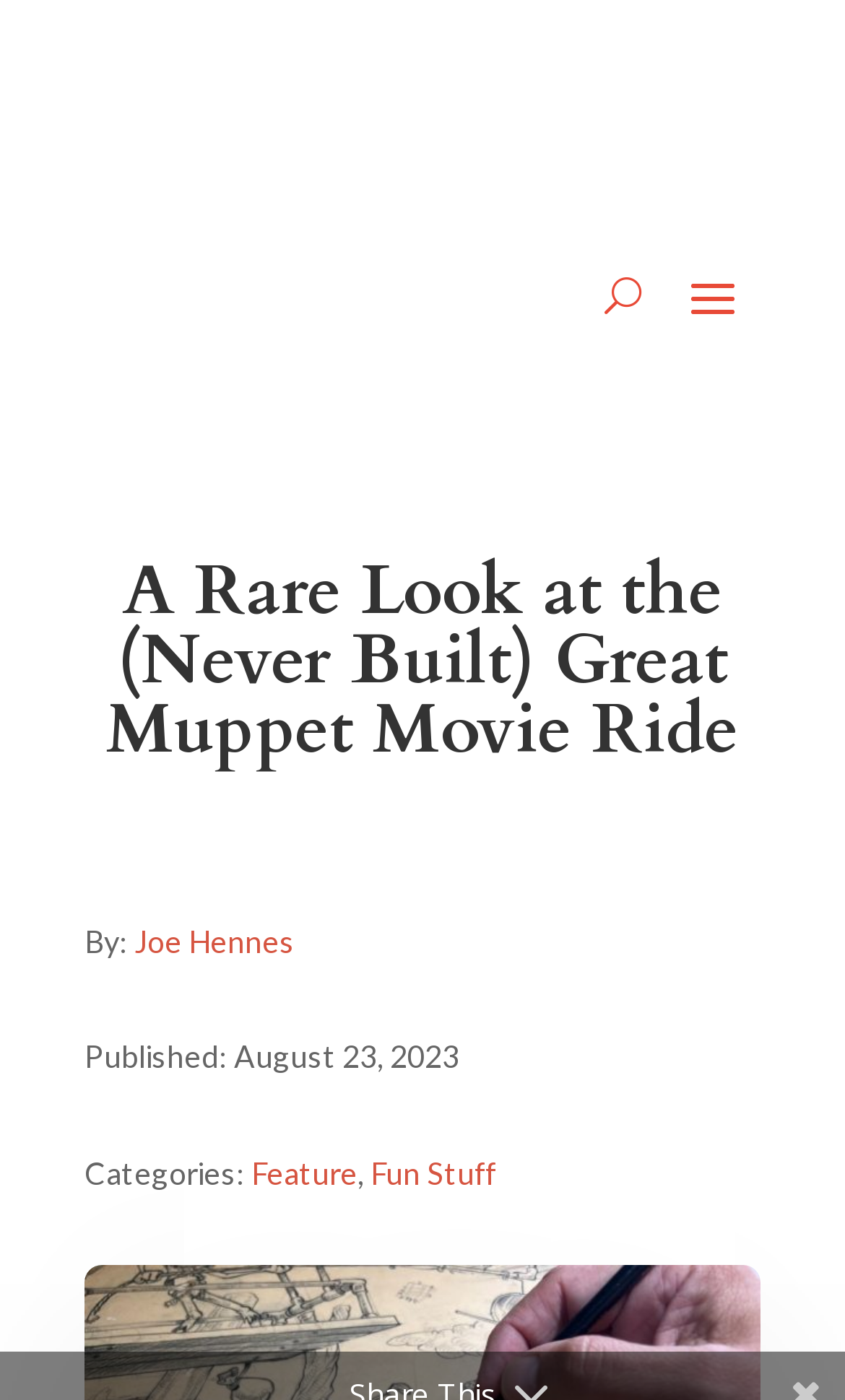What are the categories of the article?
Carefully analyze the image and provide a thorough answer to the question.

I found the categories by looking at the links following the 'Categories:' label, which are 'Feature' and 'Fun Stuff'.